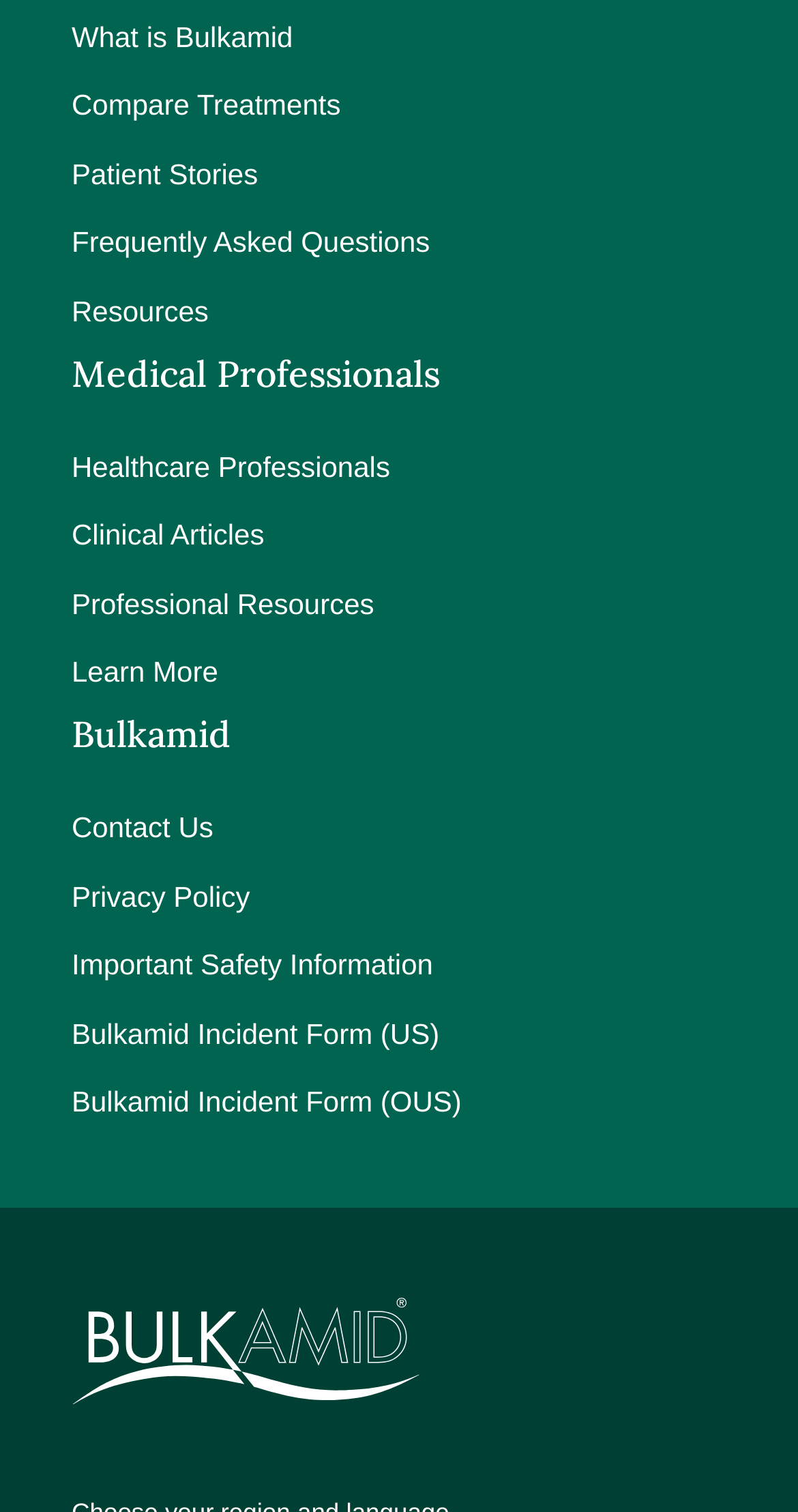Please identify the bounding box coordinates of the element that needs to be clicked to execute the following command: "Read Important Safety Information". Provide the bounding box using four float numbers between 0 and 1, formatted as [left, top, right, bottom].

[0.09, 0.615, 0.91, 0.661]